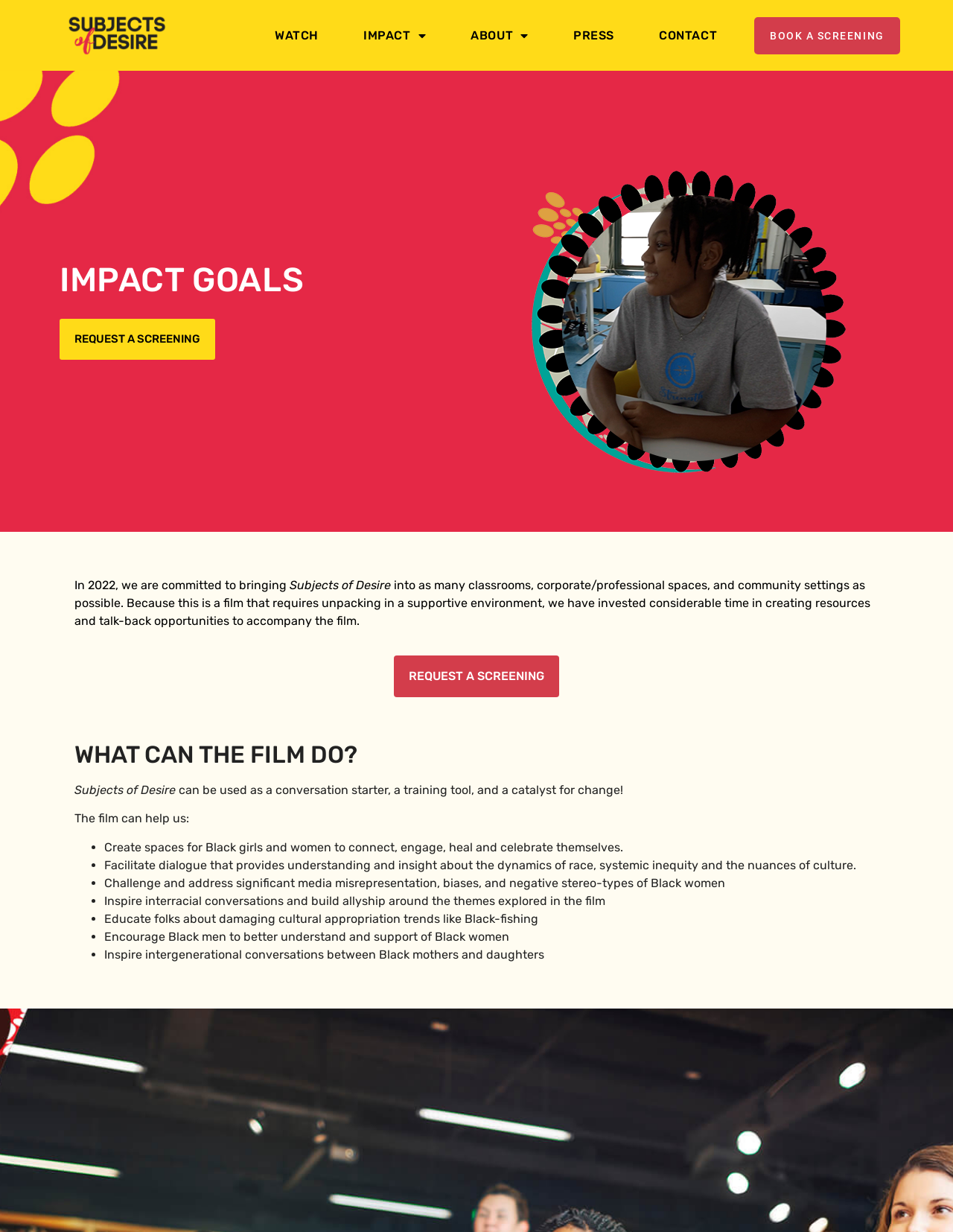Please provide the bounding box coordinates for the UI element as described: "Press". The coordinates must be four floats between 0 and 1, represented as [left, top, right, bottom].

[0.594, 0.02, 0.652, 0.037]